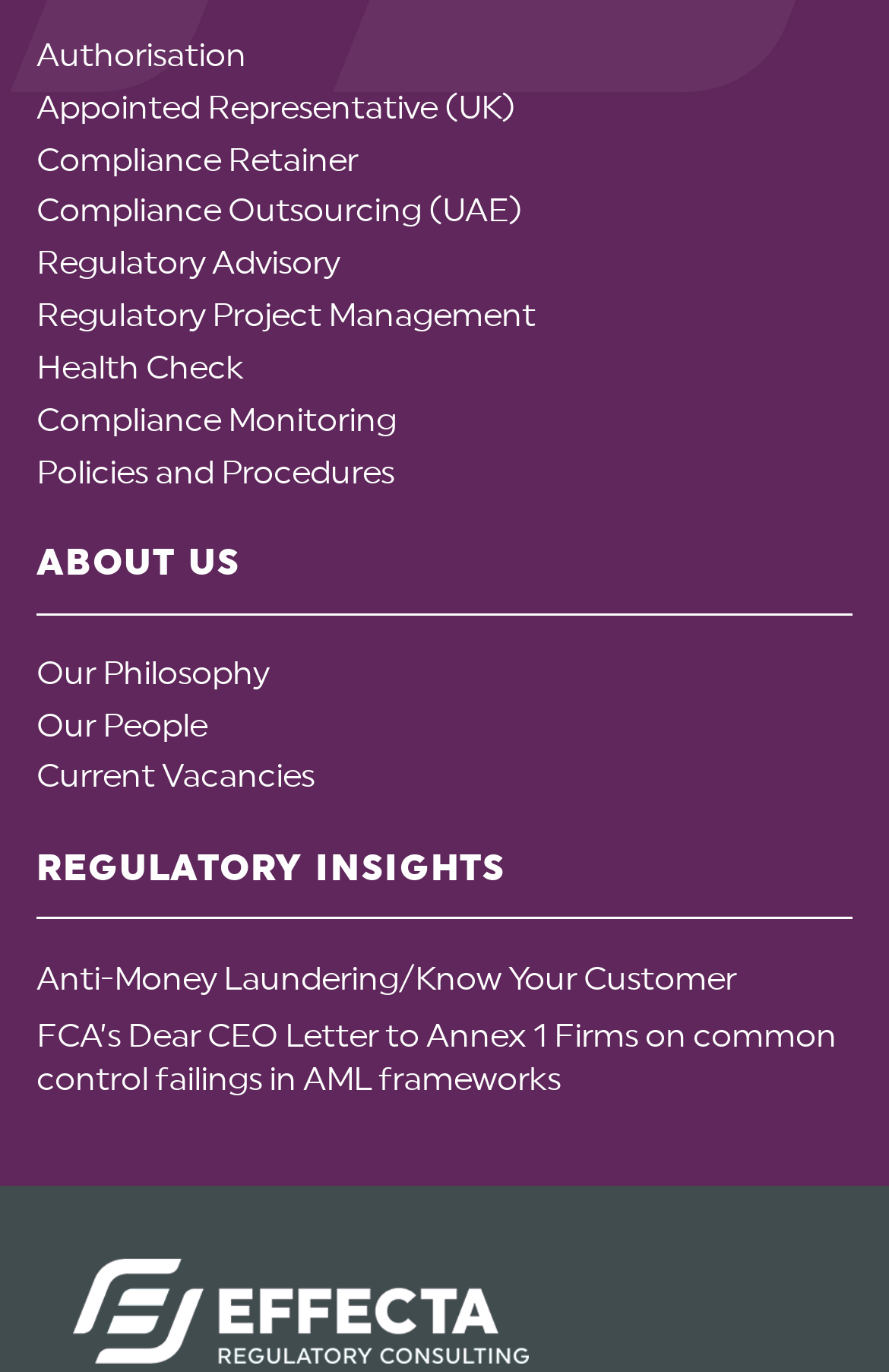Please determine the bounding box coordinates of the element's region to click in order to carry out the following instruction: "Click on Authorisation". The coordinates should be four float numbers between 0 and 1, i.e., [left, top, right, bottom].

[0.041, 0.025, 0.959, 0.053]